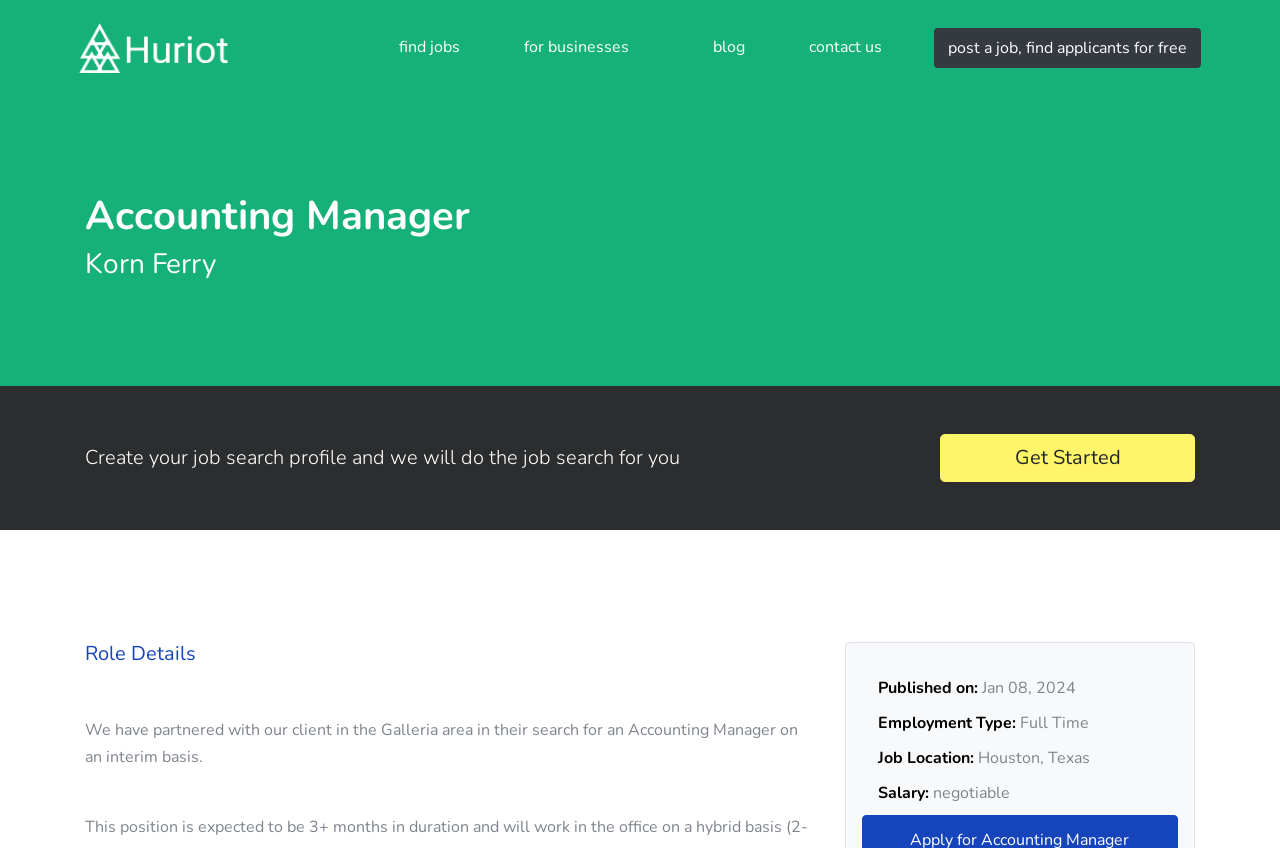What is the location of the job?
Utilize the information in the image to give a detailed answer to the question.

The job location can be found in the StaticText element with the text 'Houston, Texas' which is located under the 'Job Location:' label, indicating that the job is located in Houston, Texas.